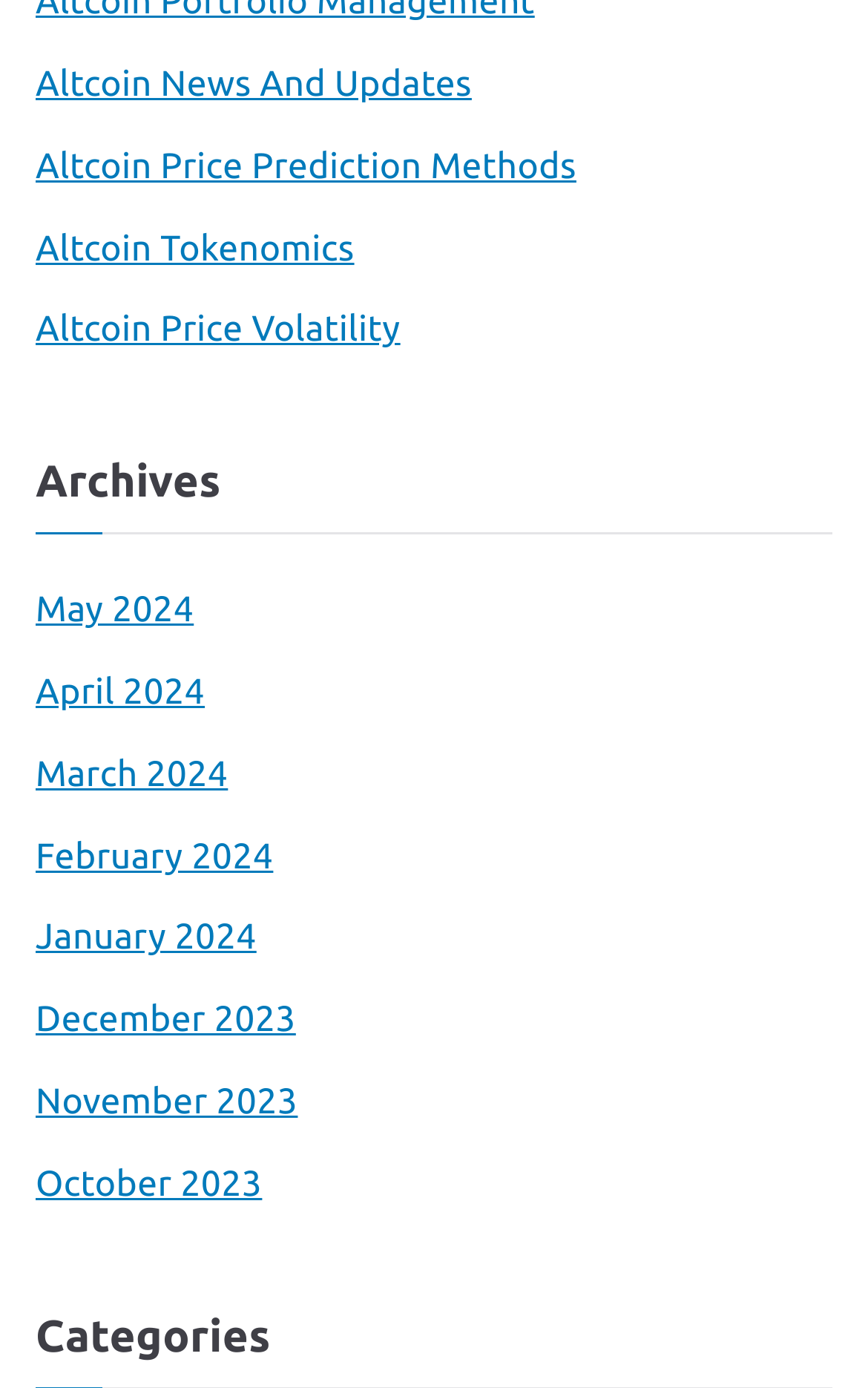Identify the bounding box coordinates for the UI element described as follows: "April 2024". Ensure the coordinates are four float numbers between 0 and 1, formatted as [left, top, right, bottom].

[0.041, 0.477, 0.236, 0.523]